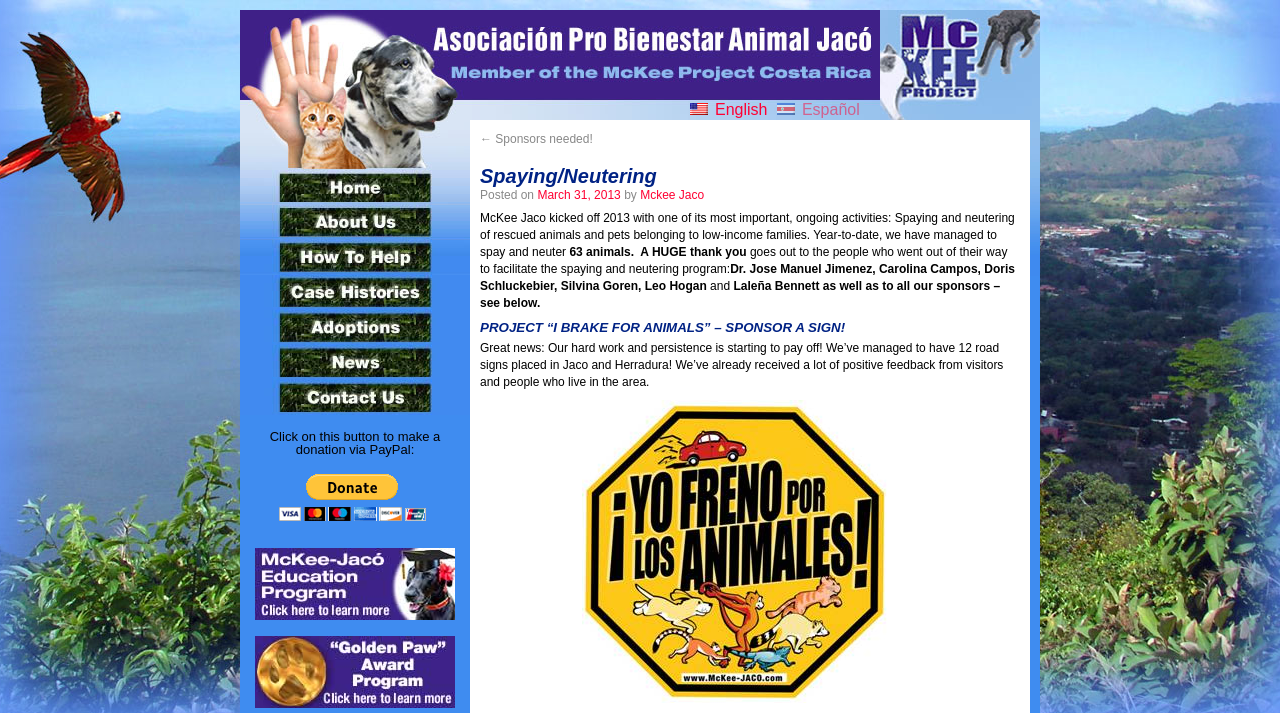Please provide a detailed answer to the question below based on the screenshot: 
How many animals have been spayed or neutered?

The number of animals spayed or neutered can be found in the text 'Year-to-date, we have managed to spay and neuter 63 animals.'.